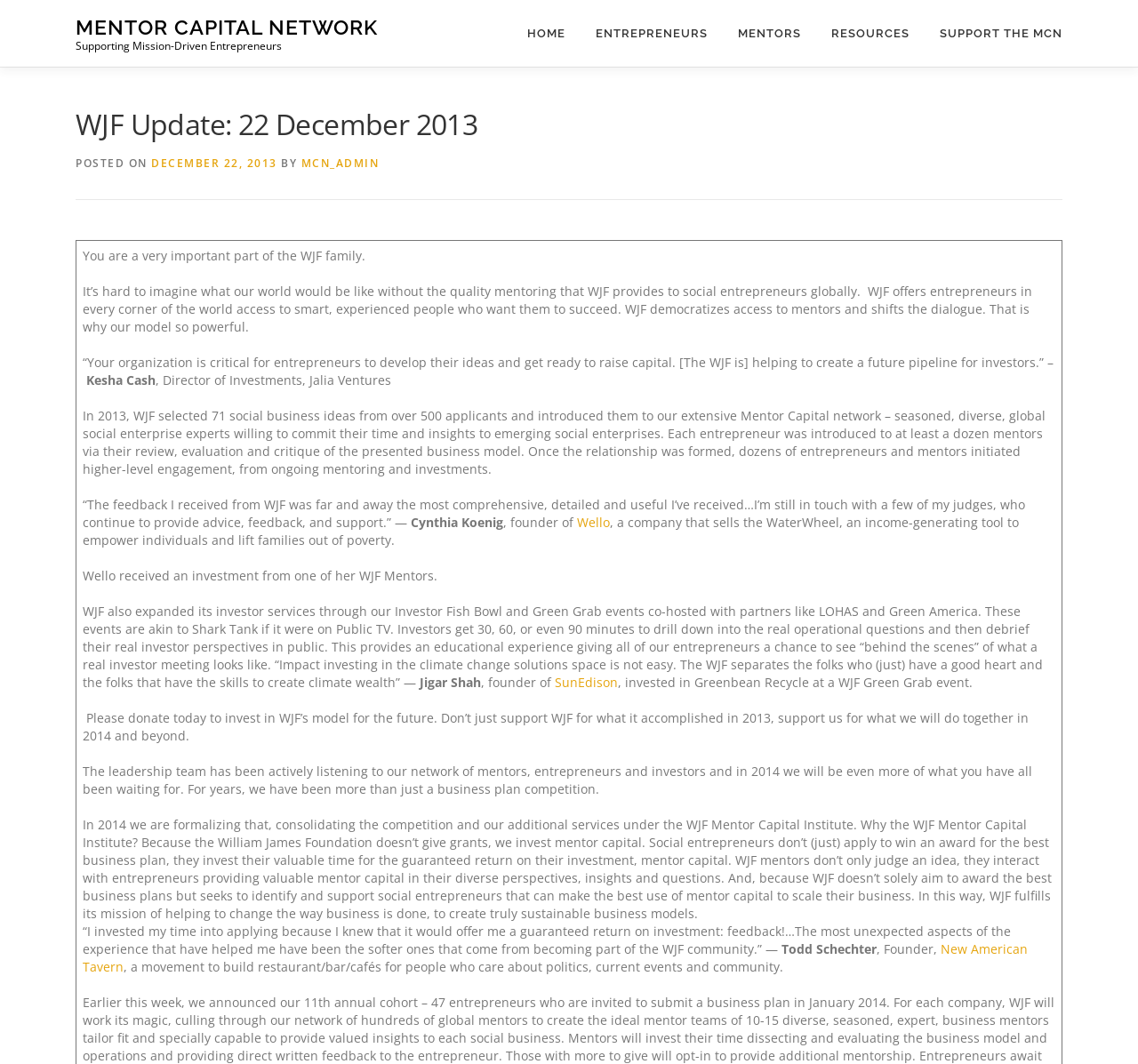Please determine the heading text of this webpage.

WJF Update: 22 December 2013